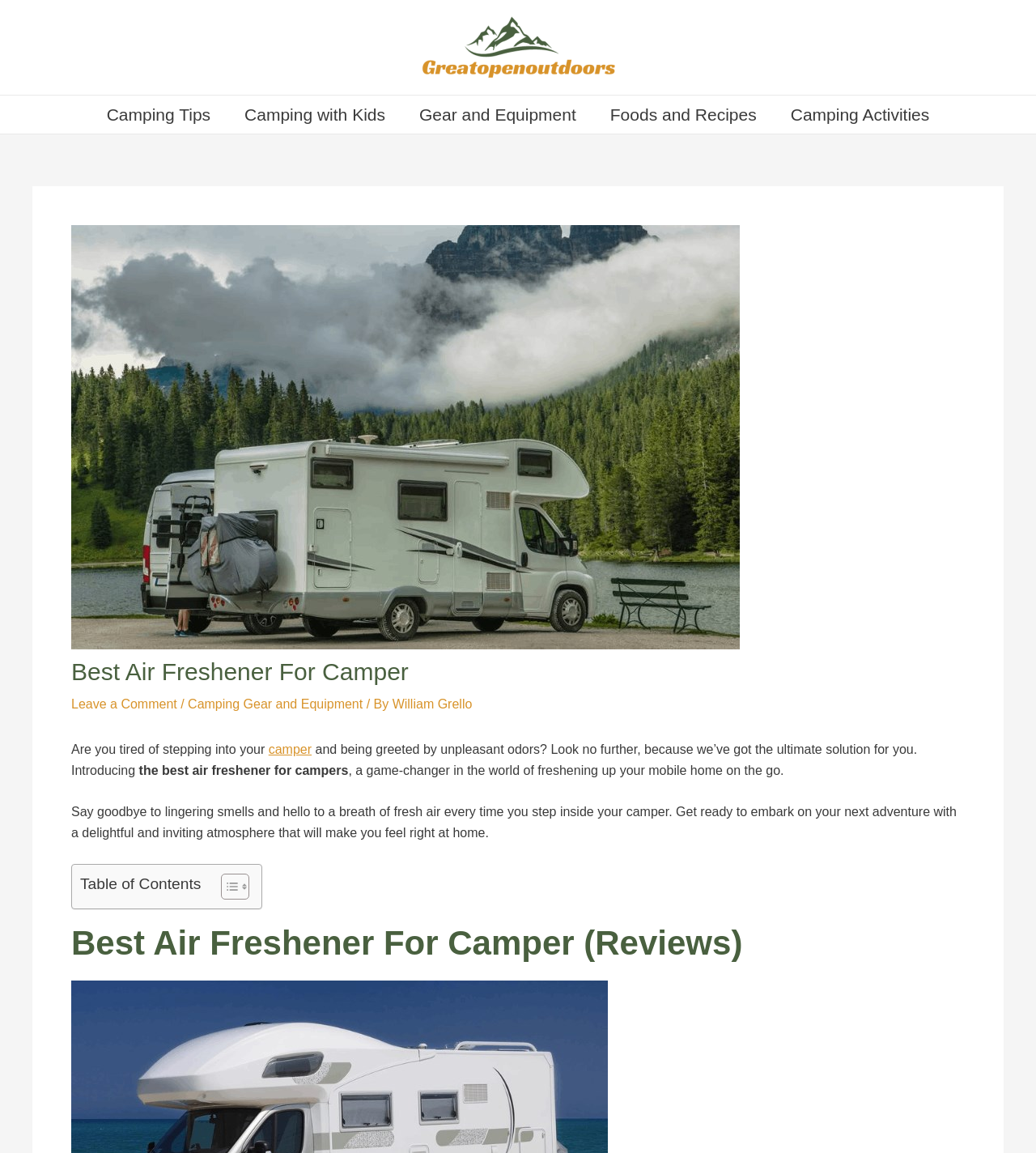Identify and provide the bounding box for the element described by: "Leave a Comment".

[0.069, 0.605, 0.171, 0.617]